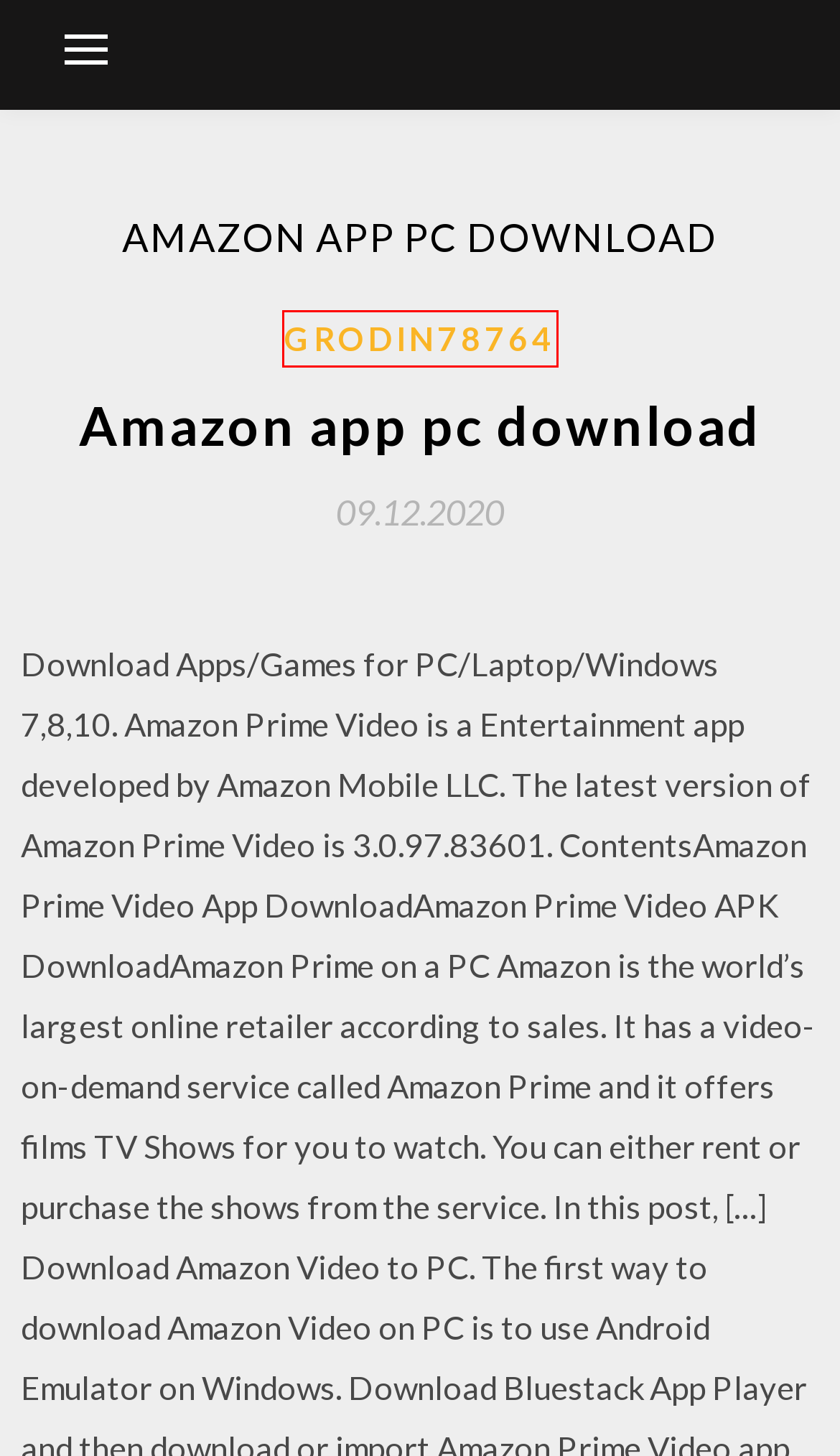You are given a screenshot of a webpage with a red bounding box around an element. Choose the most fitting webpage description for the page that appears after clicking the element within the red bounding box. Here are the candidates:
A. Gt5 apk download full hacks (2020)
B. Jc3 save file downloads [2020]
C. Notifly plus 1.24.rc1 apk direct download (2020)
D. Minecraft server download pocketmine local for minecraft (2020)
E. Free audio convert youtube downloader [2020]
F. Grodin78764
G. Theory and reality godfrey-smith pdf download chapter 2 (2020)
H. Howls moving castle srt file download [2020]

F